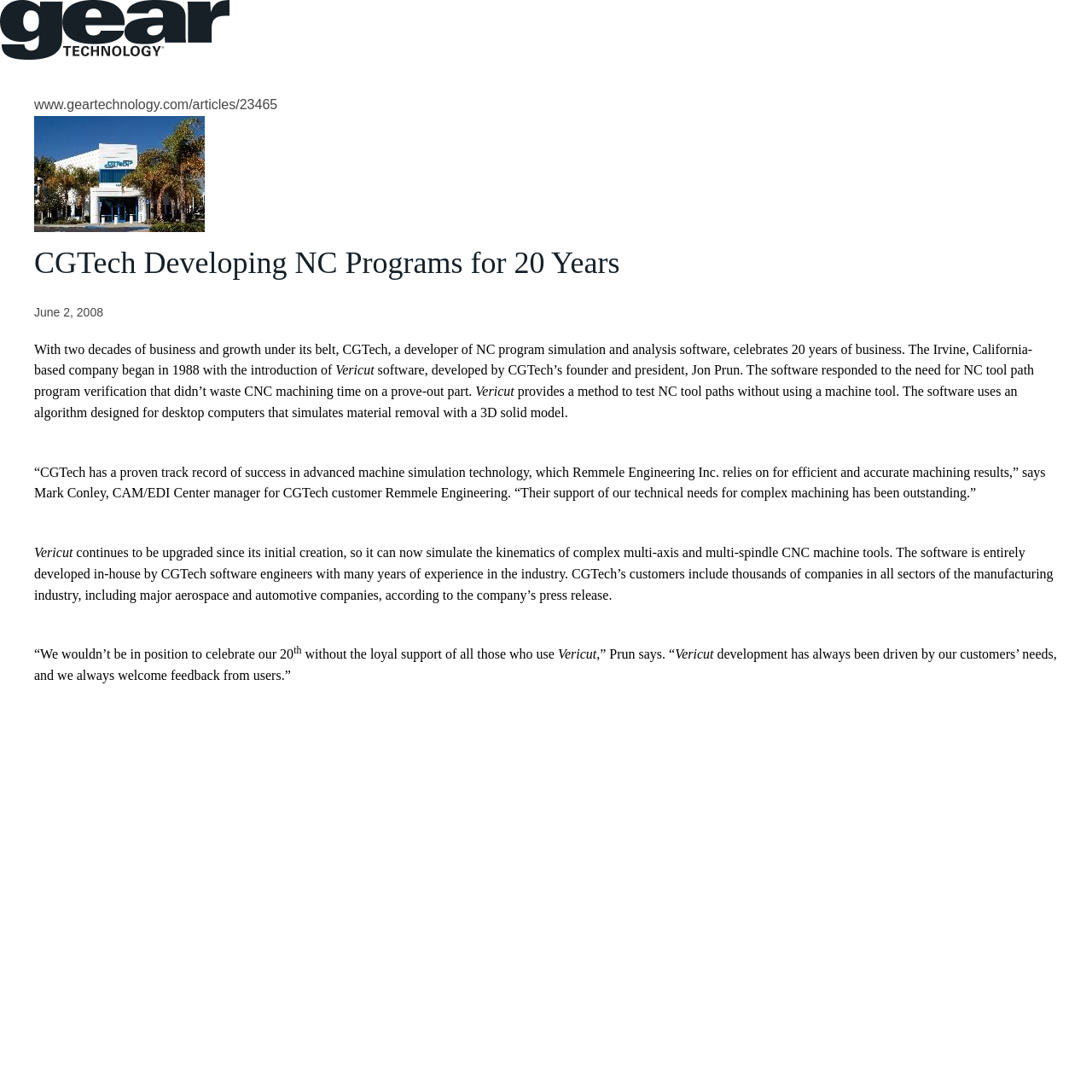Give a one-word or one-phrase response to the question:
What is the purpose of Vericut software?

NC tool path program verification